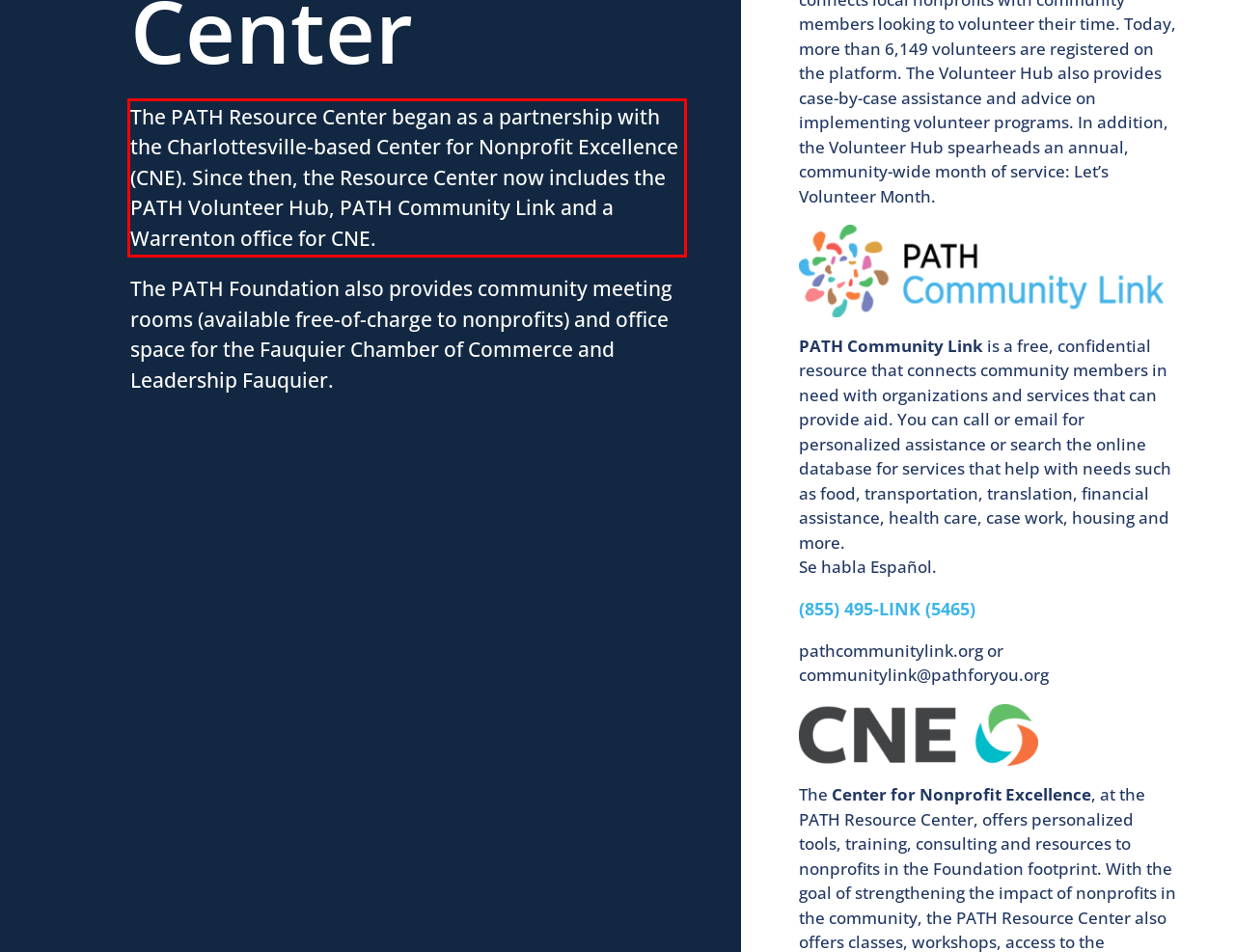Please look at the webpage screenshot and extract the text enclosed by the red bounding box.

The PATH Resource Center began as a partnership with the Charlottesville-based Center for Nonprofit Excellence (CNE). Since then, the Resource Center now includes the PATH Volunteer Hub, PATH Community Link and a Warrenton office for CNE.